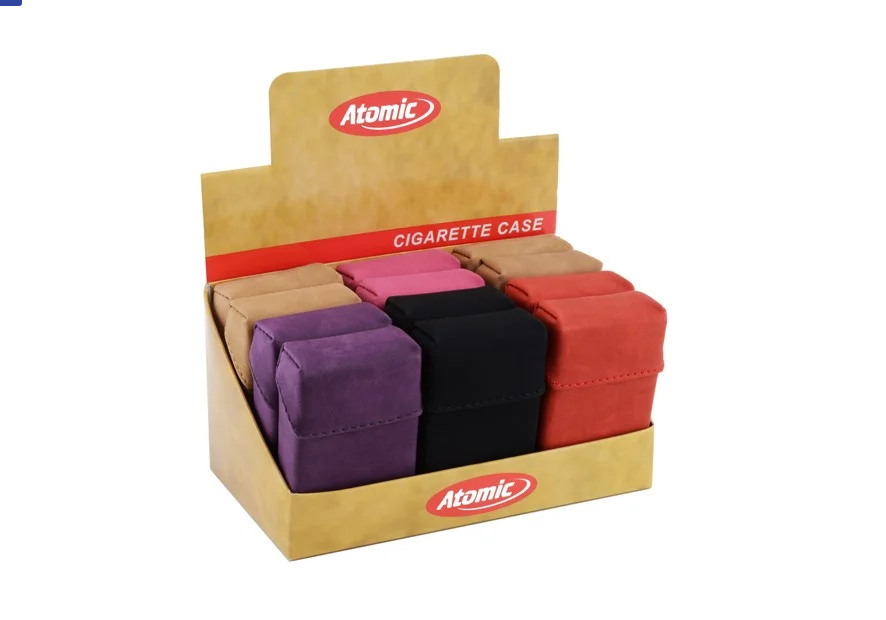Kindly respond to the following question with a single word or a brief phrase: 
What colors are the cigarette cases available in?

Purple, pink, black, beige, and red